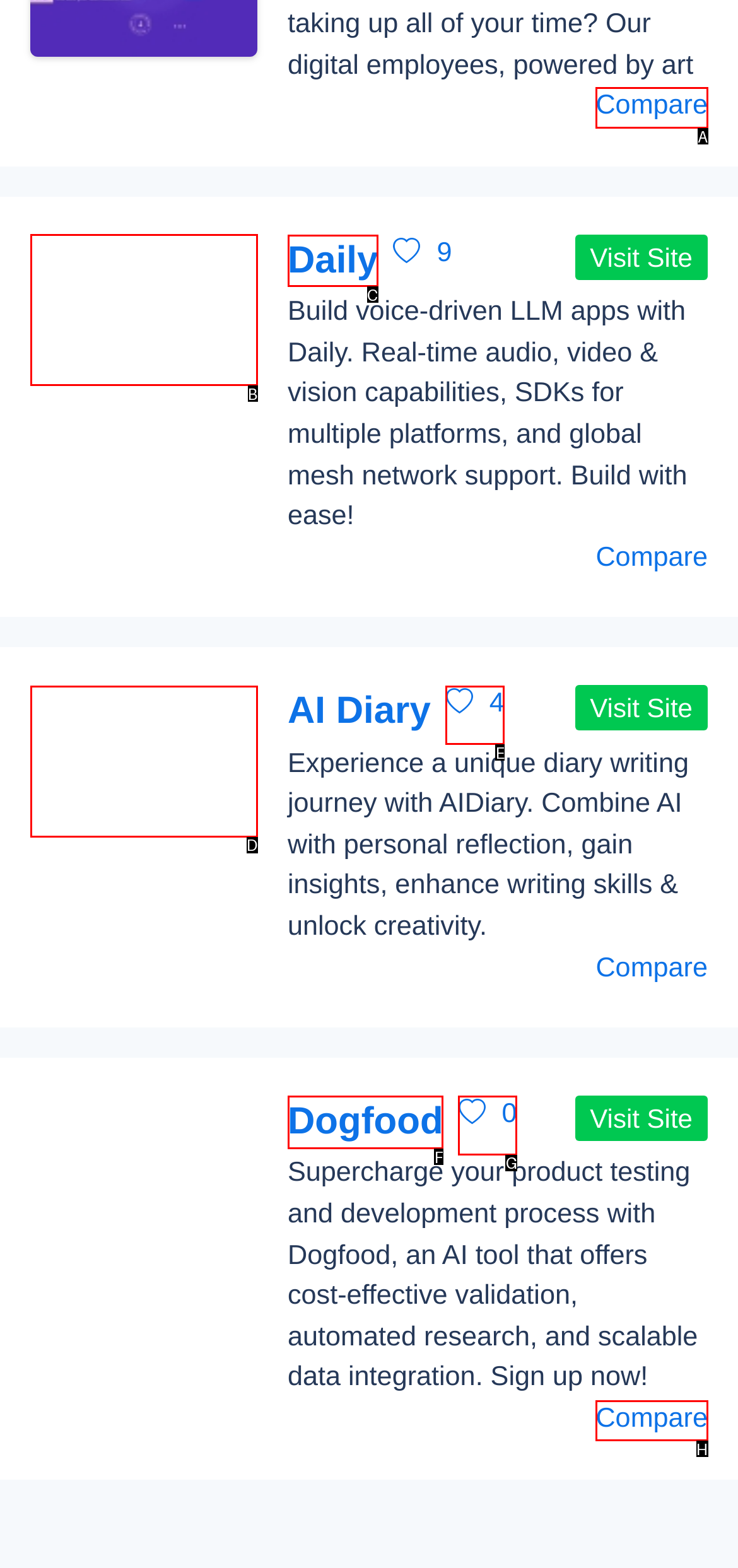Identify the letter of the correct UI element to fulfill the task: Visit Daily website from the given options in the screenshot.

C